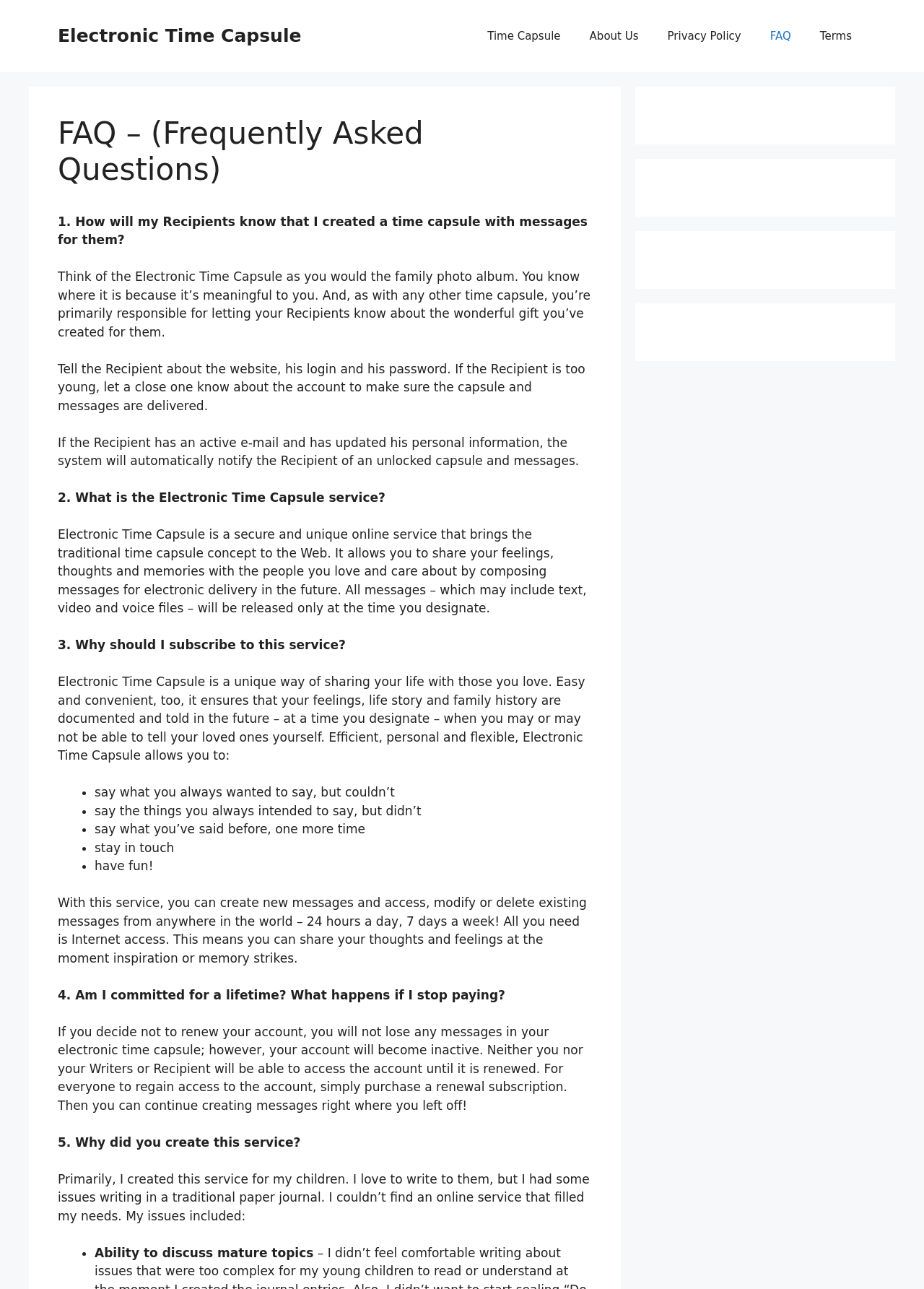How do recipients know about the time capsule?
Use the information from the image to give a detailed answer to the question.

According to the FAQ section, recipients know about the time capsule because the creator tells them about the website, login, and password, or if the recipient has an active email and updated personal information, the system will automatically notify them of an unlocked capsule and messages.